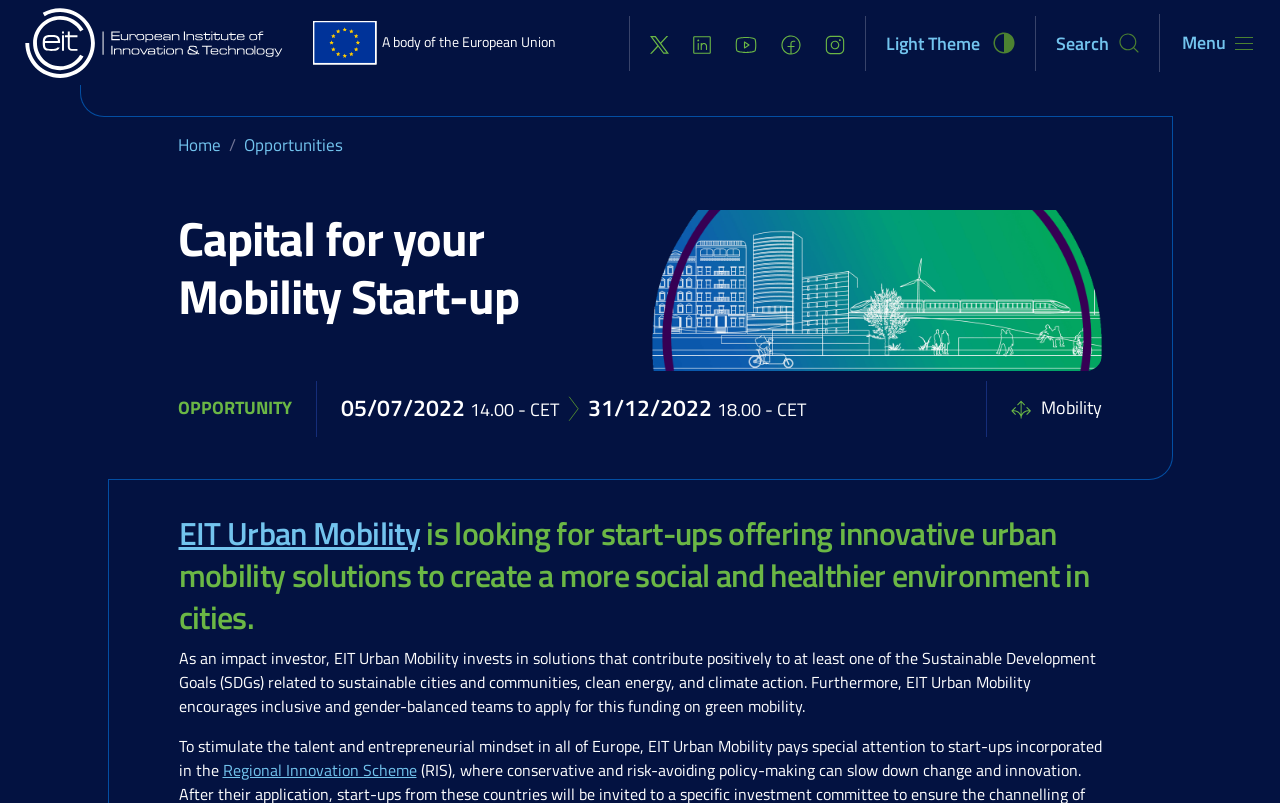What is the name of the organization?
Give a detailed and exhaustive answer to the question.

The name of the organization can be found in the heading 'EIT Urban Mobility is looking for start-ups offering innovative urban mobility solutions to create a more social and healthier environment in cities.'